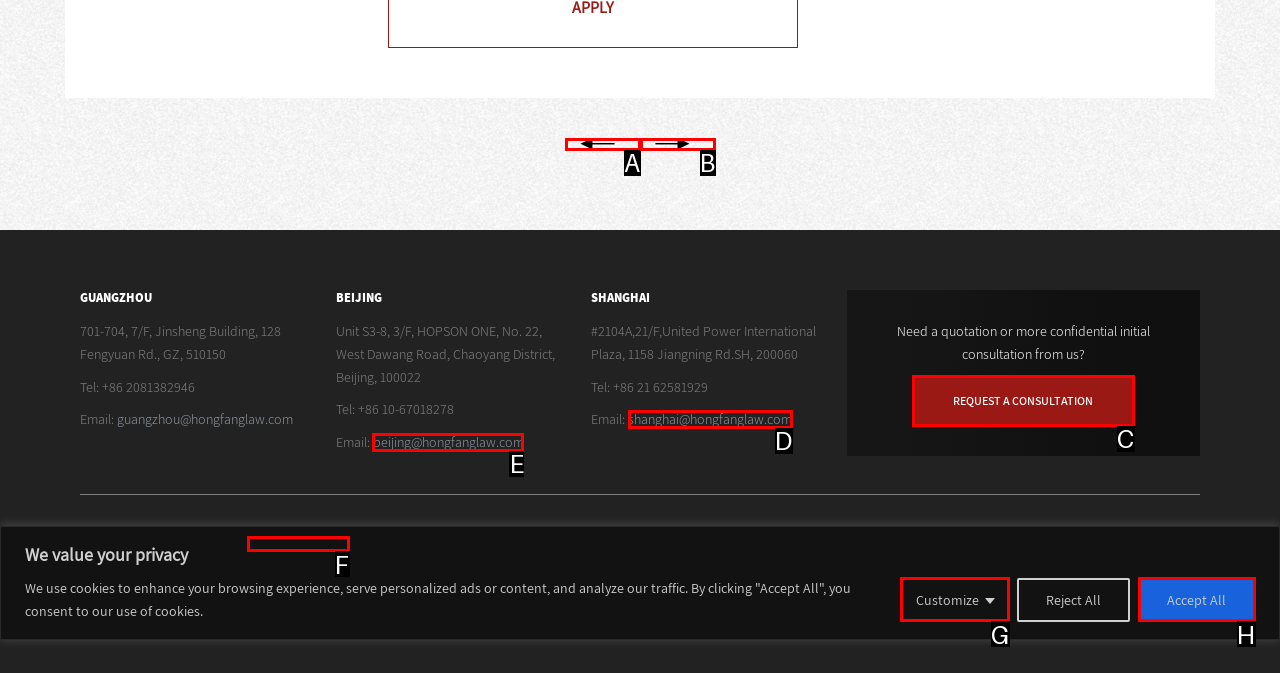Based on the provided element description: Request a consultation, identify the best matching HTML element. Respond with the corresponding letter from the options shown.

C